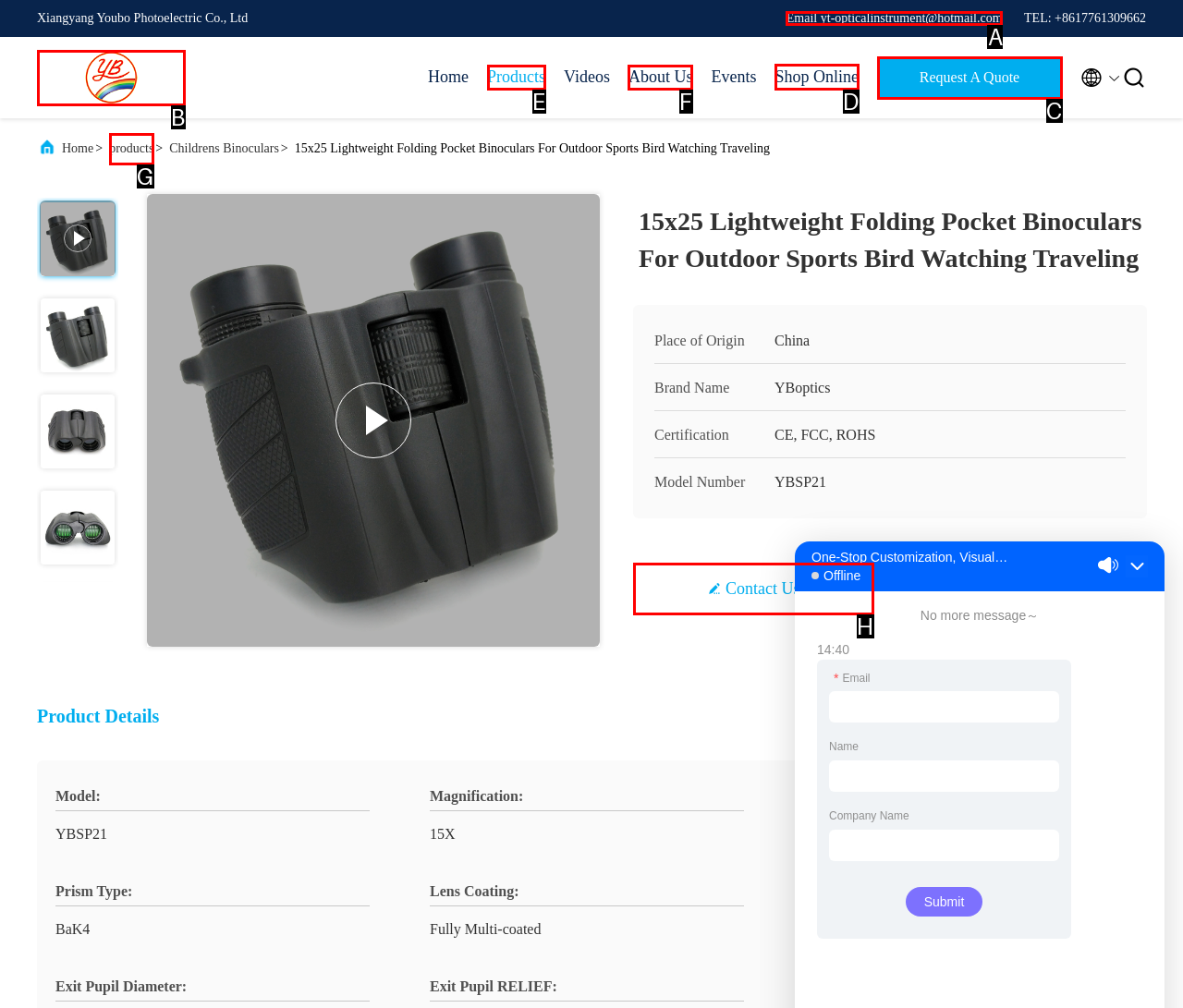Select the appropriate HTML element to click on to finish the task: Click the 'Shop Online' link.
Answer with the letter corresponding to the selected option.

D